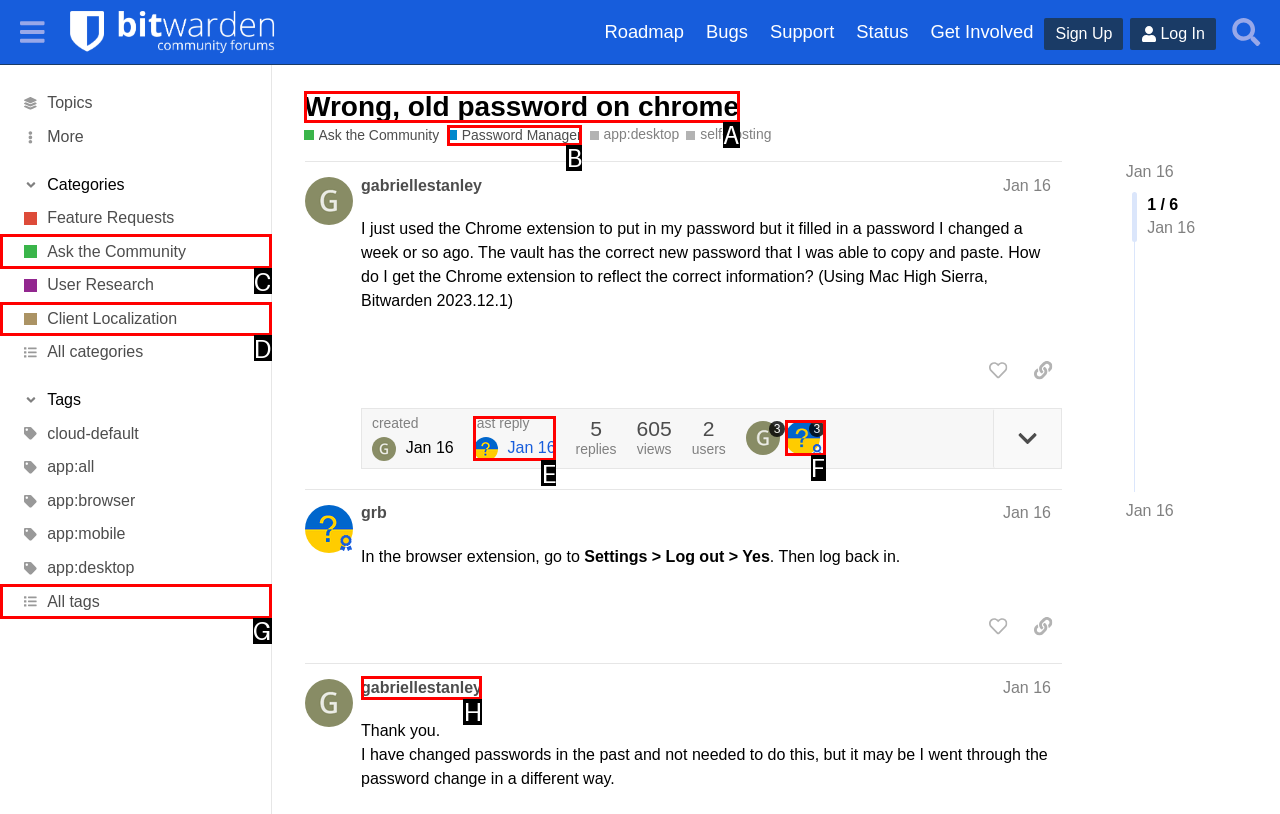Identify the HTML element that corresponds to the description: Ask the Community
Provide the letter of the matching option from the given choices directly.

C